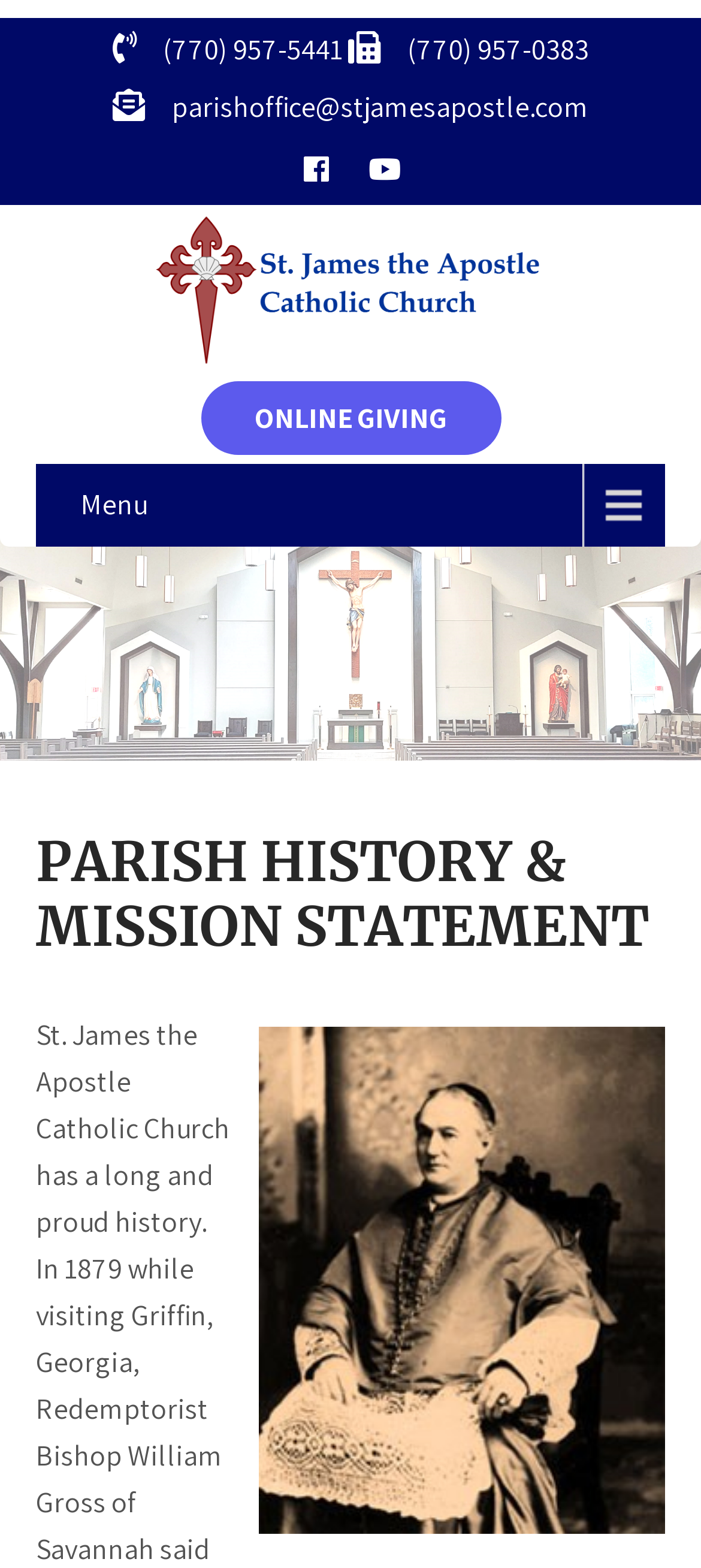Determine the main text heading of the webpage and provide its content.

PARISH HISTORY & MISSION STATEMENT